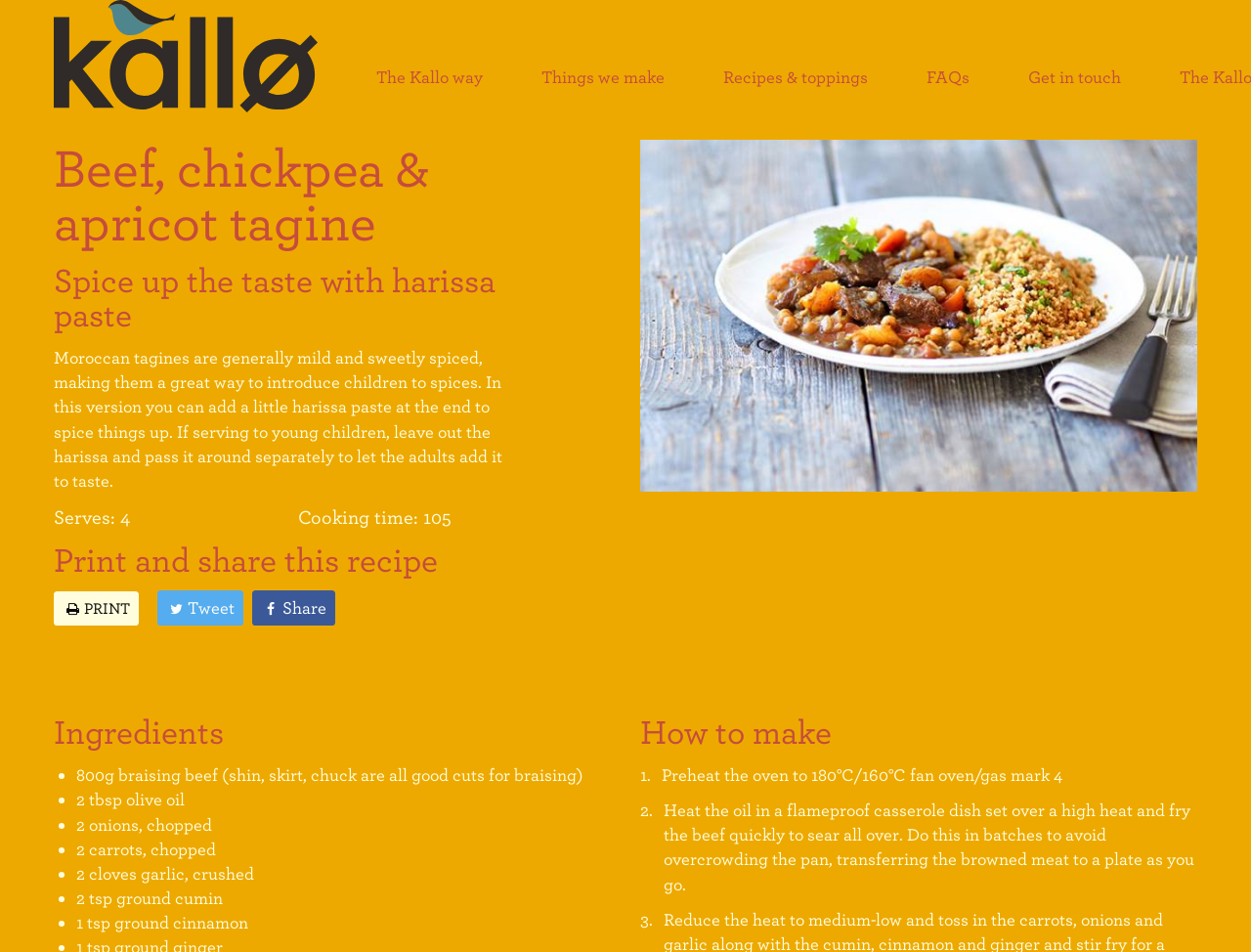Determine the bounding box for the described HTML element: "Share". Ensure the coordinates are four float numbers between 0 and 1 in the format [left, top, right, bottom].

[0.202, 0.62, 0.268, 0.657]